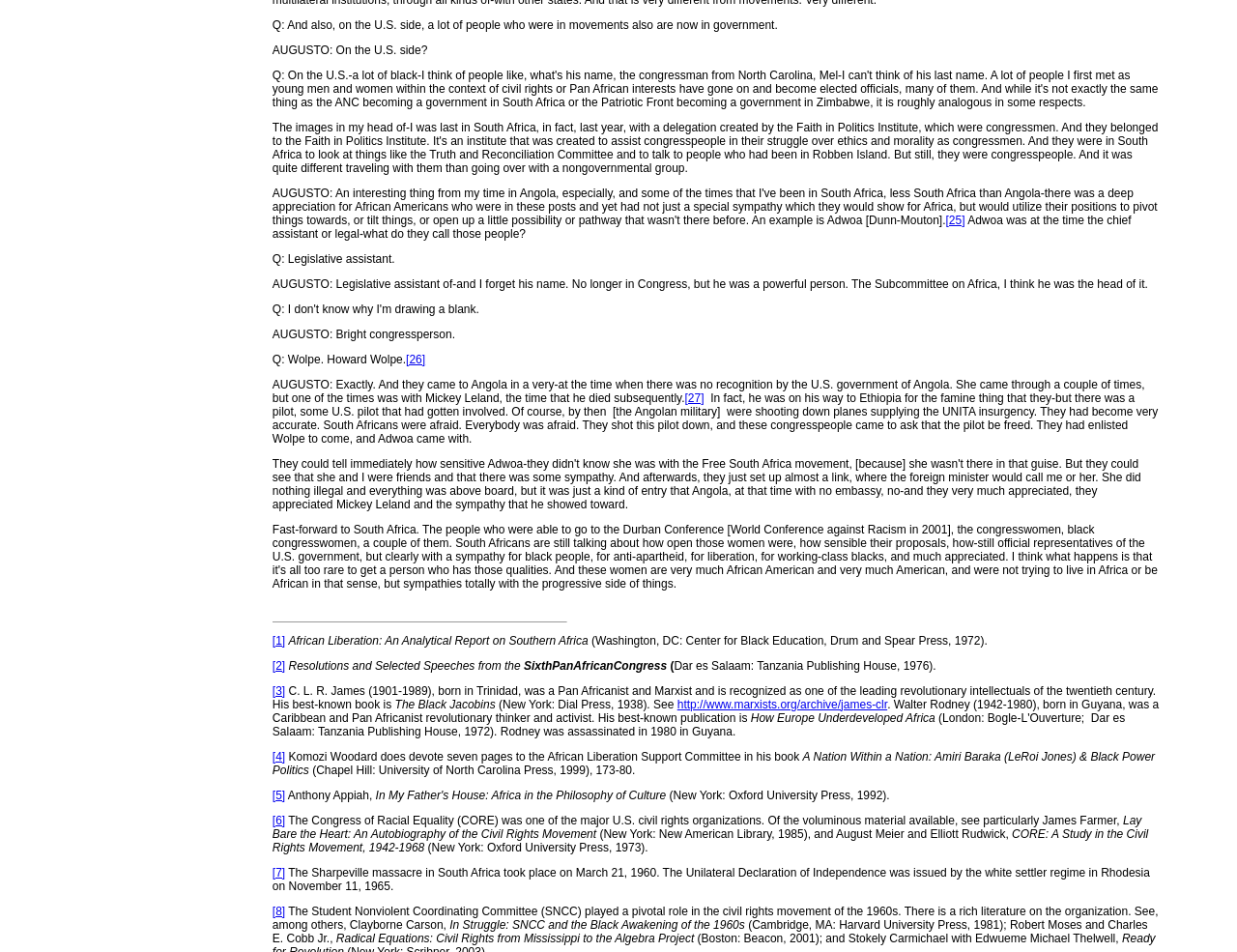Reply to the question with a brief word or phrase: What is the title of the book written by C. L. R. James?

The Black Jacobins